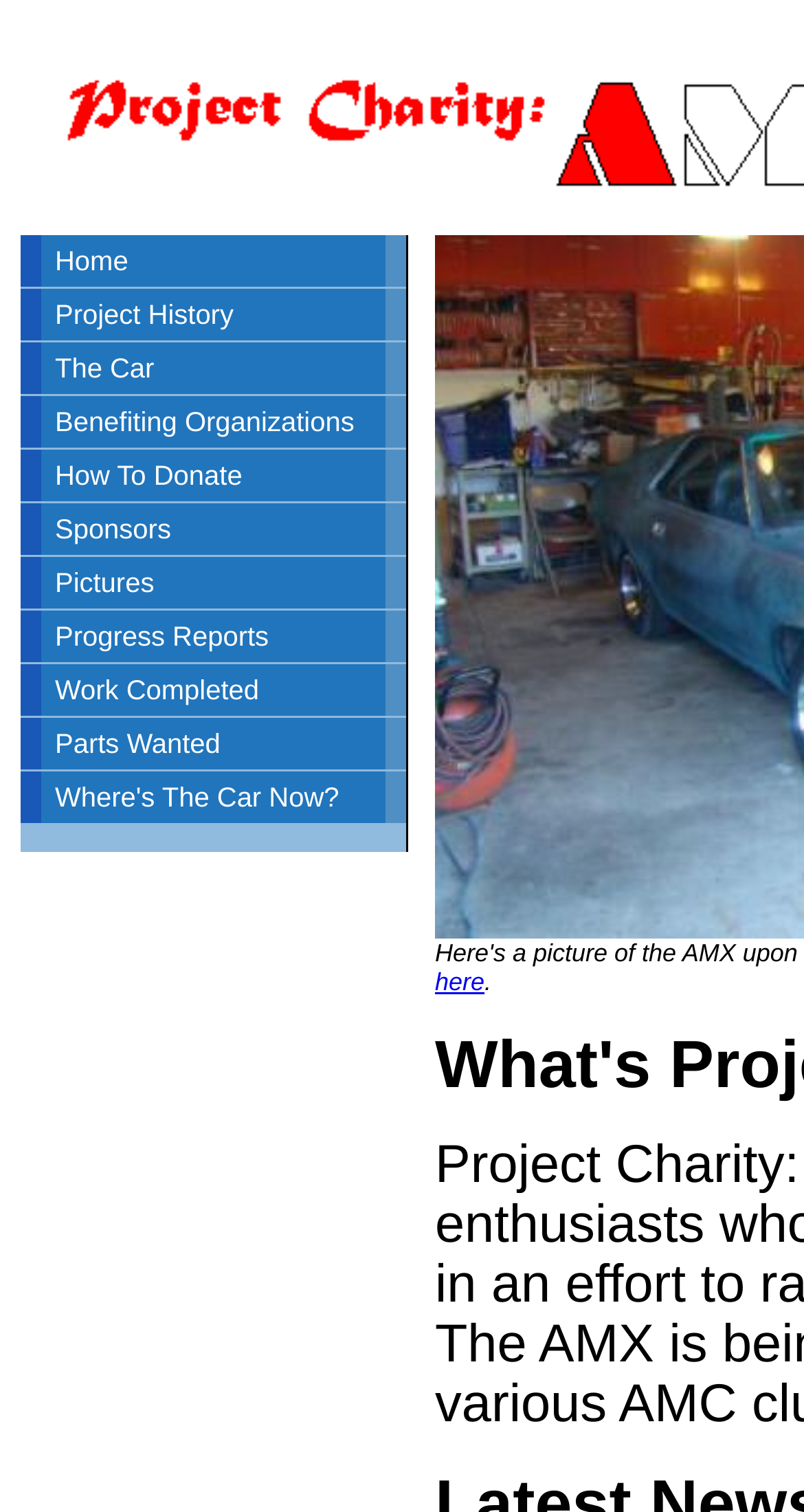How can I learn about the project's history?
Please answer using one word or phrase, based on the screenshot.

Click 'Project History'